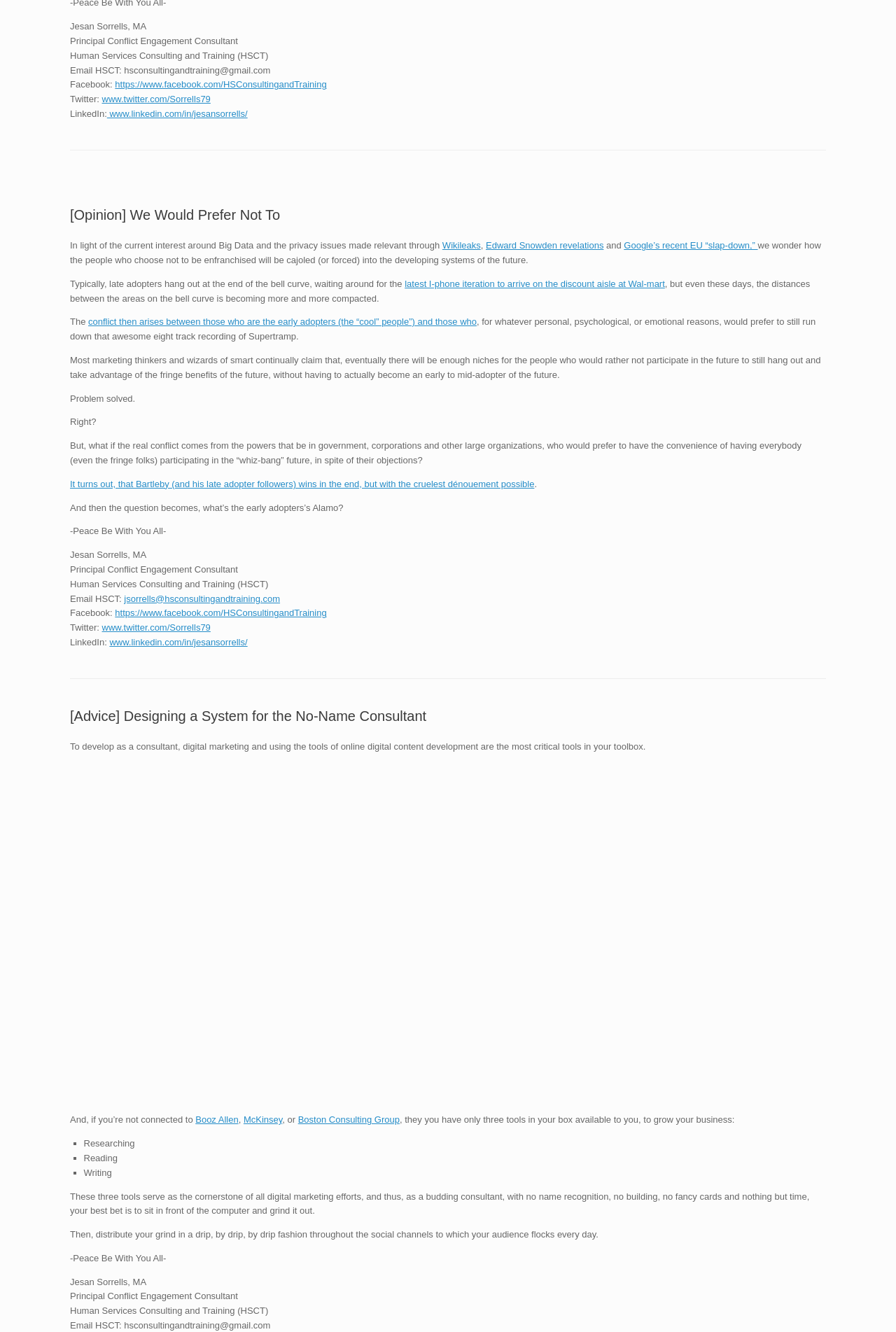Please provide a detailed answer to the question below based on the screenshot: 
What is the name of the consulting firm?

The name of the consulting firm can be found in the text 'Human Services Consulting and Training (HSCT)' which is mentioned multiple times on the webpage.